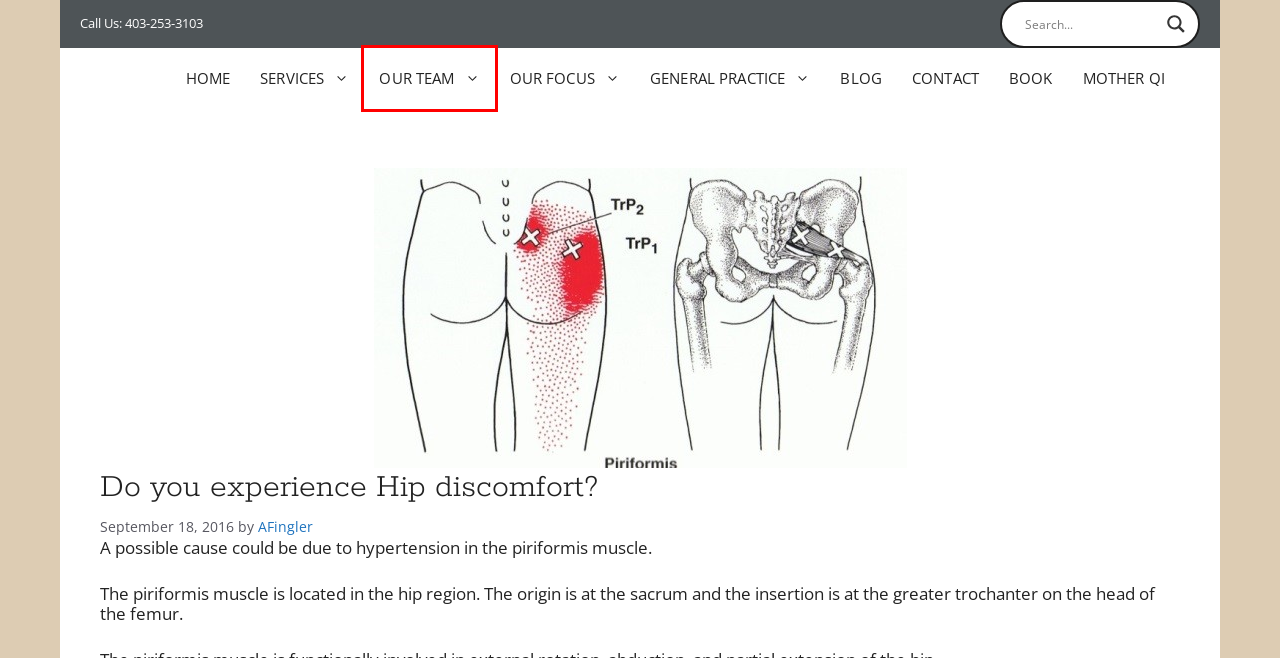You have been given a screenshot of a webpage, where a red bounding box surrounds a UI element. Identify the best matching webpage description for the page that loads after the element in the bounding box is clicked. Options include:
A. AFingler, Author at Acupuncture Health Calgary
B. We Can Help! • Acupuncture Health Calgary
C. Blog • Acupuncture Health Calgary
D. Mother Qi Wellness Products Ancient Rituals Modern Living
E. Our Focus Areas • Acupuncture Health Calgary
F. Services • Acupuncture Health Calgary
G. Acupuncture Calgary - Acupuncturists, Chinese Medicine, Massage
H. Calgary Acupuncturists

H